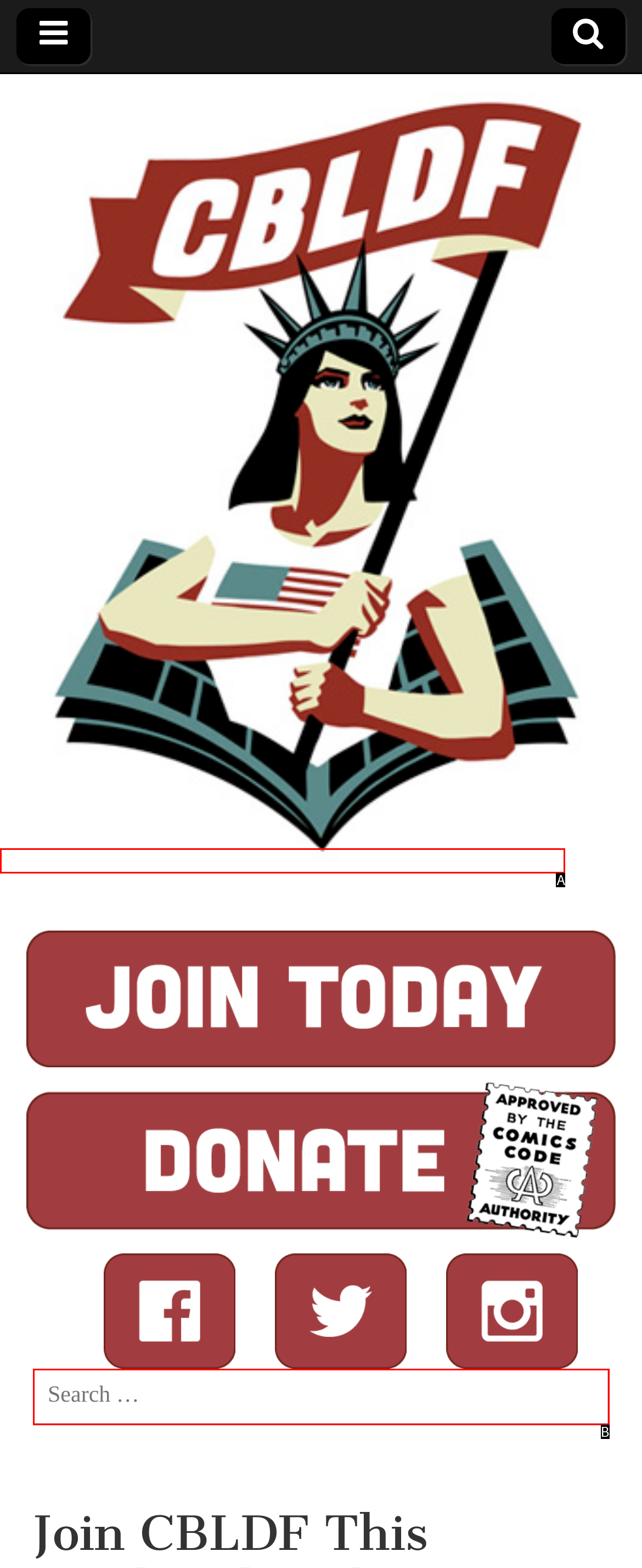Given the description: alt="logo"
Identify the letter of the matching UI element from the options.

A